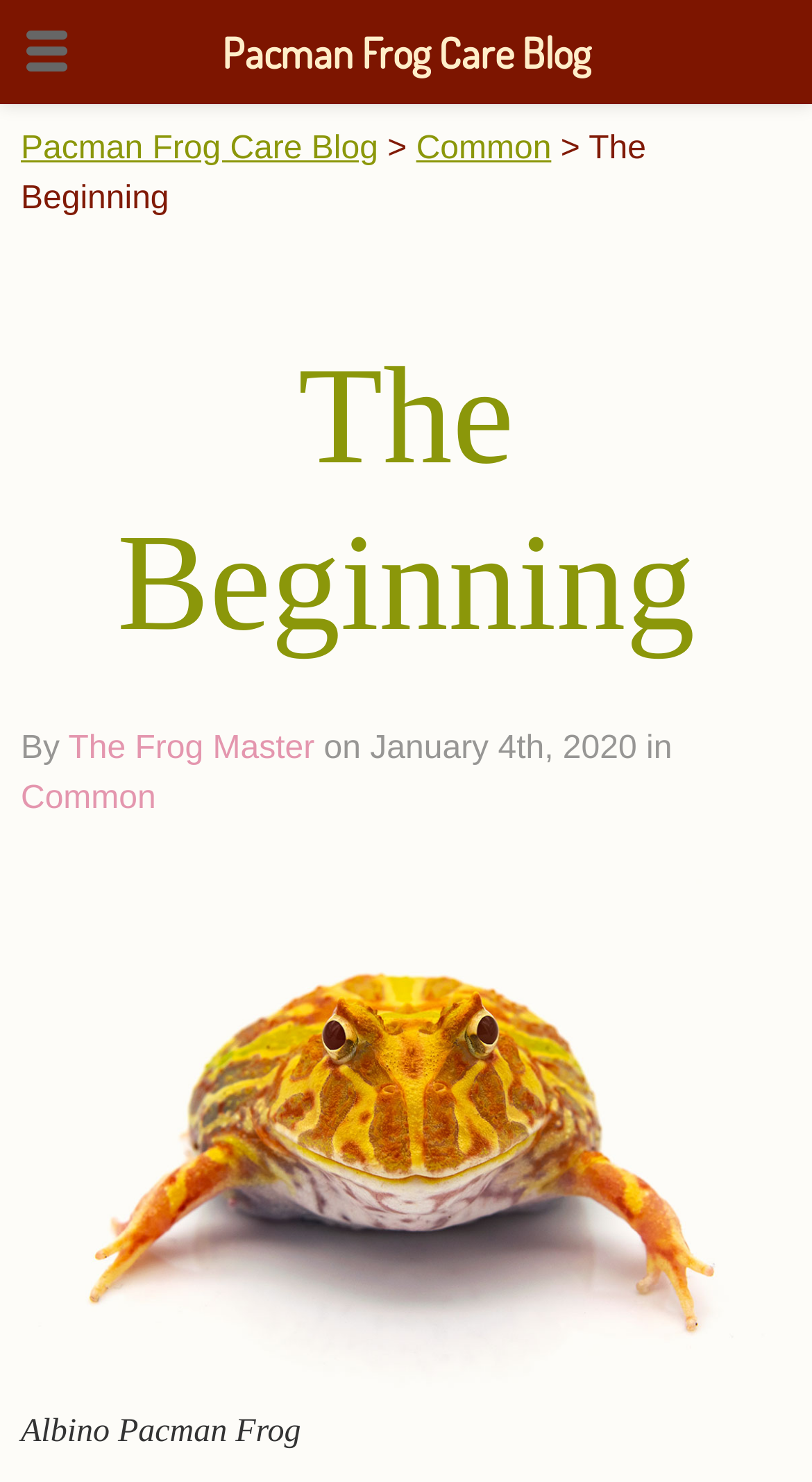What is the category of the blog post?
Please answer the question as detailed as possible.

I determined the answer by looking at the links above the blog post title, where I found two links with the text 'Common'. This suggests that the blog post belongs to the 'Common' category.